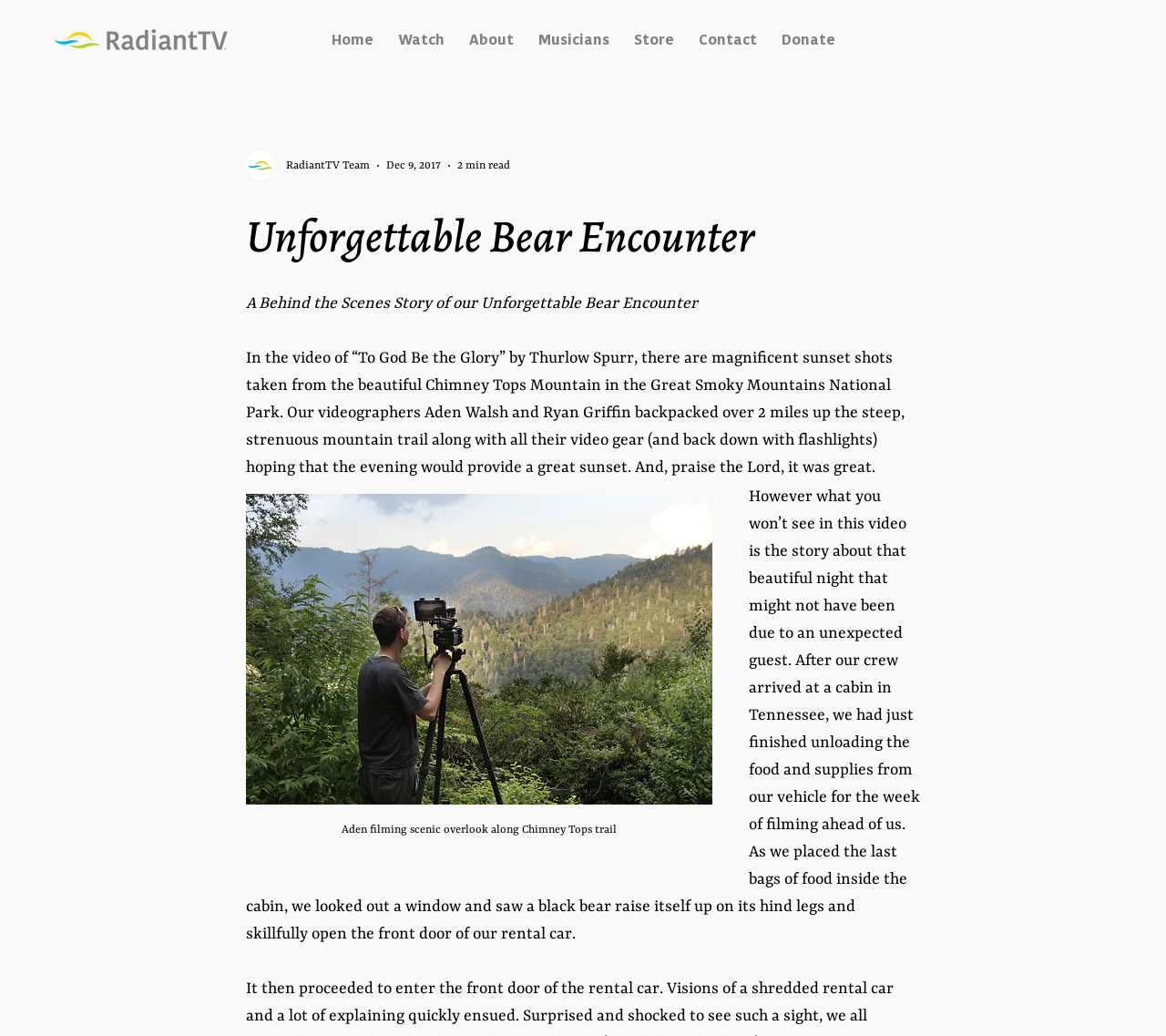What is the name of the song mentioned?
Please answer the question with as much detail and depth as you can.

I found the answer by reading the text in the webpage, specifically the sentence 'In the video of “To God Be the Glory” by Thurlow Spurr, there are magnificent sunset shots taken from the beautiful Chimney Tops Mountain in the Great Smoky Mountains National Park.'